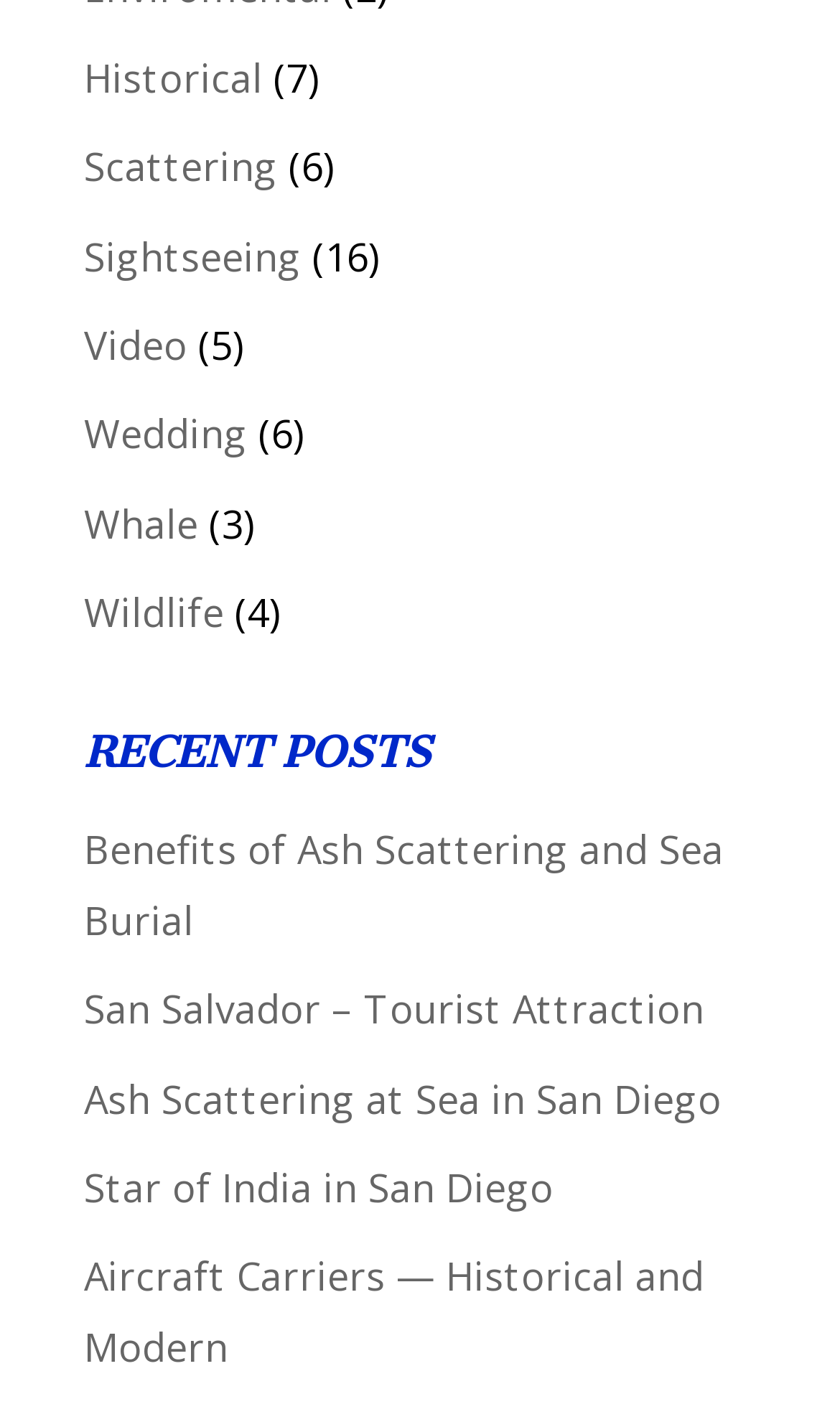Can you look at the image and give a comprehensive answer to the question:
How many digits are there in the numbers next to the categories?

I analyzed the numbers next to the categories and found that they are either single-digit numbers (e.g., '7', '5', '3', '4') or two-digit numbers (e.g., '16', '6').